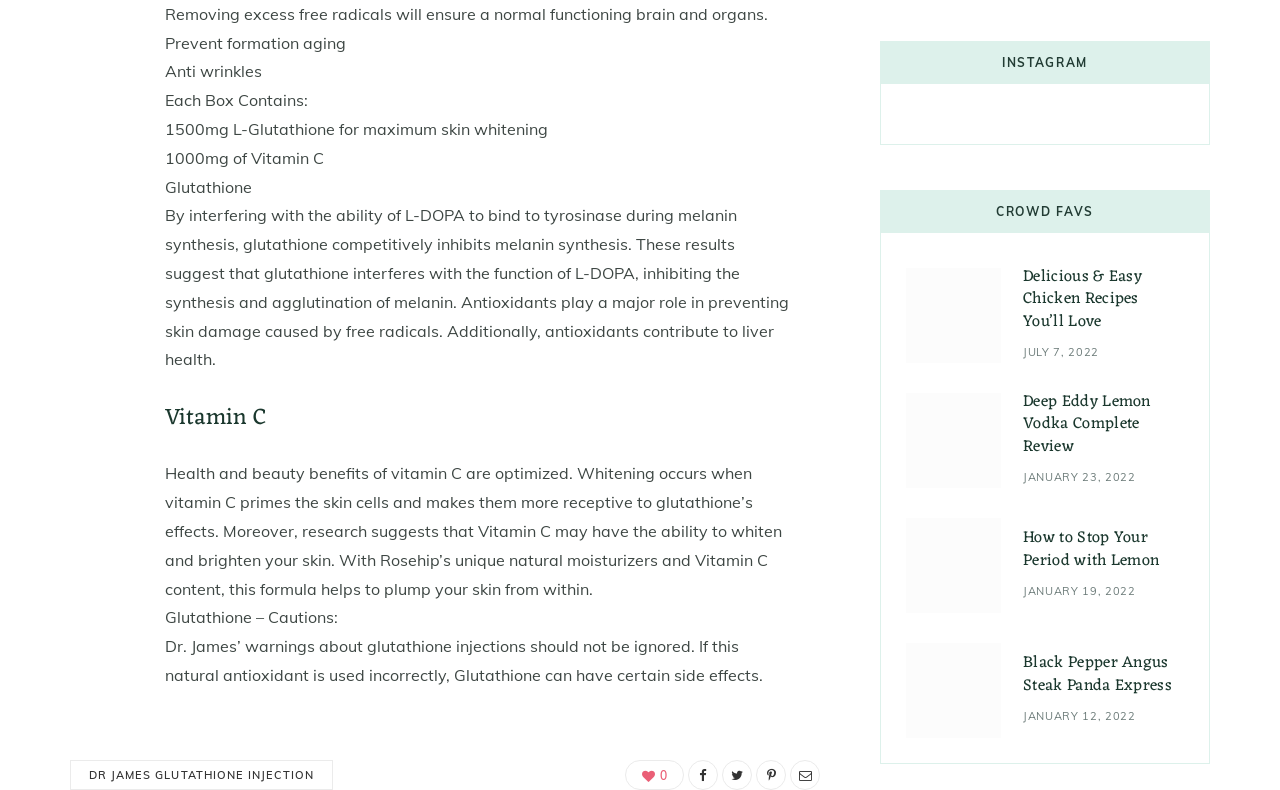Locate the bounding box coordinates of the clickable area to execute the instruction: "Read about Deep Eddy Lemon Vodka". Provide the coordinates as four float numbers between 0 and 1, represented as [left, top, right, bottom].

[0.708, 0.497, 0.782, 0.618]